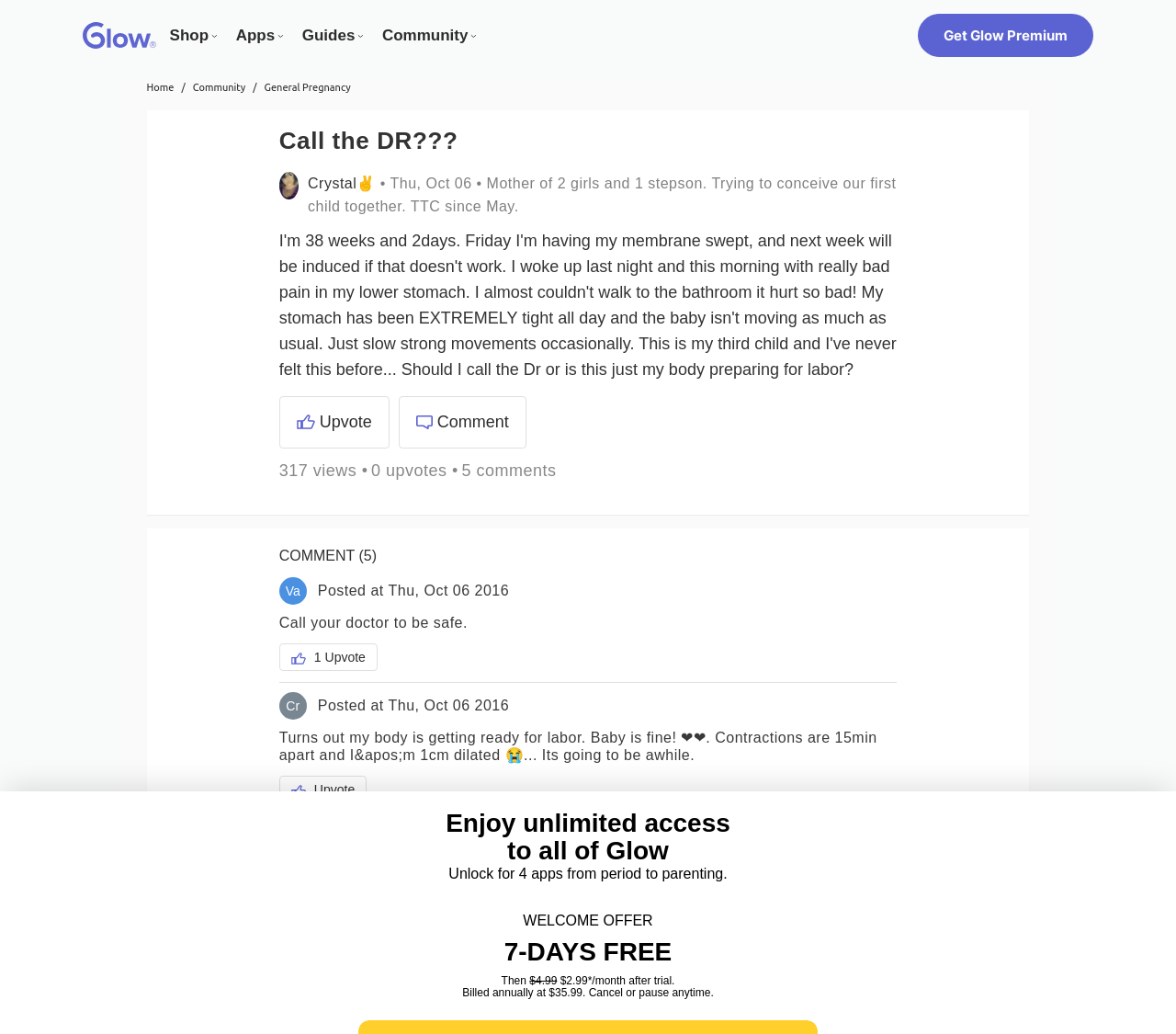Please specify the bounding box coordinates of the clickable region to carry out the following instruction: "Click on the 'Get Glow Premium' link". The coordinates should be four float numbers between 0 and 1, in the format [left, top, right, bottom].

[0.781, 0.013, 0.93, 0.055]